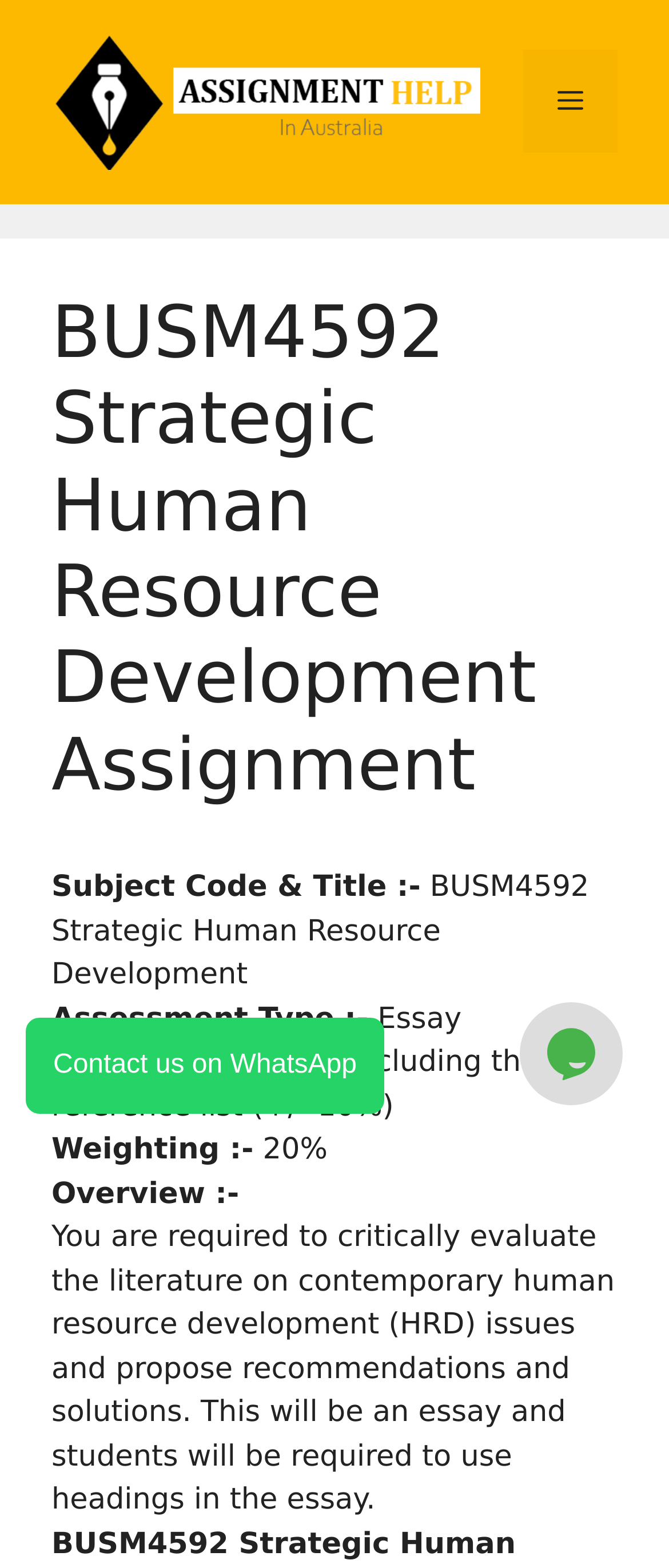What is the subject code of the assignment?
Refer to the image and give a detailed answer to the query.

The subject code can be found in the StaticText element with the text 'Subject Code & Title :-' followed by the code 'BUSM4592 Strategic Human Resource Development'.